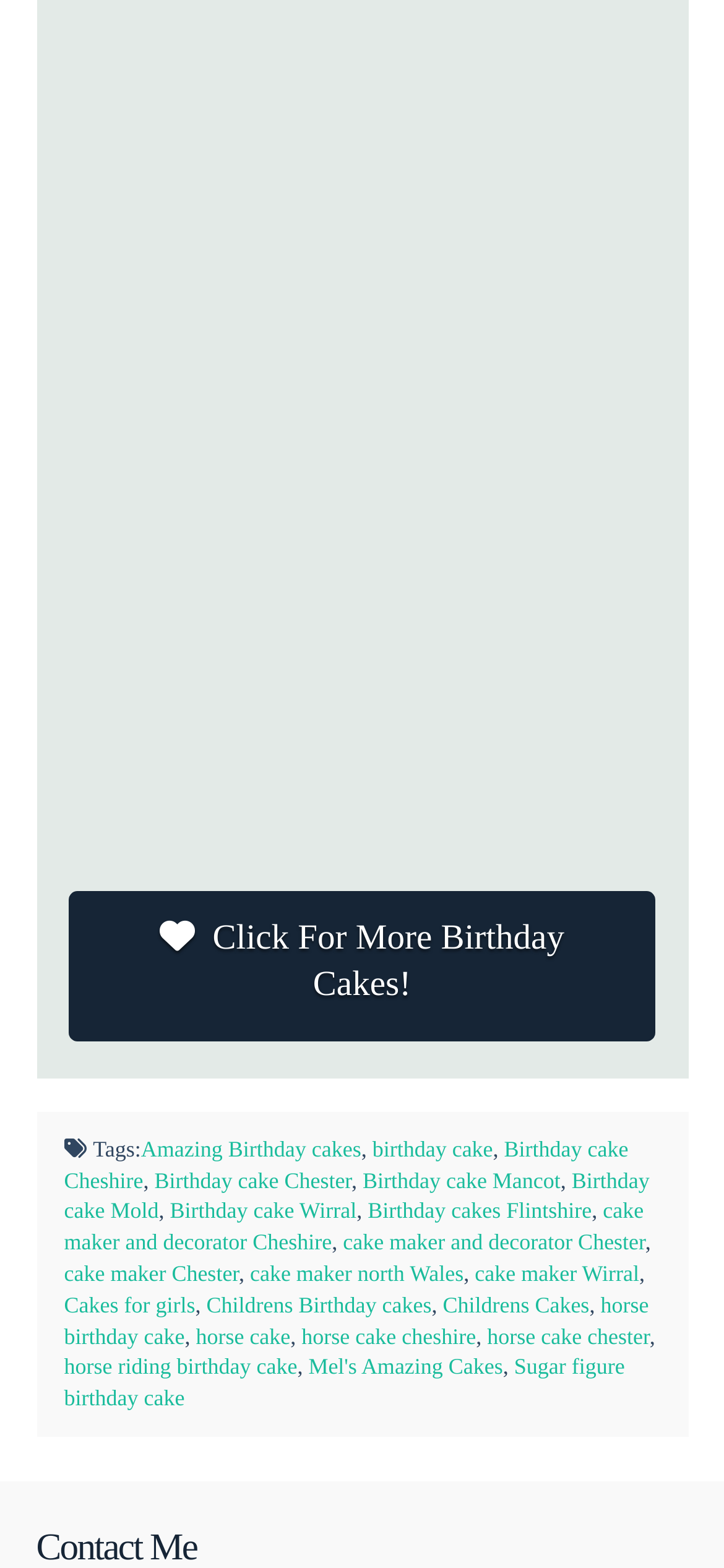Given the element description: "Birthday cakes Flintshire", predict the bounding box coordinates of the UI element it refers to, using four float numbers between 0 and 1, i.e., [left, top, right, bottom].

[0.508, 0.764, 0.817, 0.781]